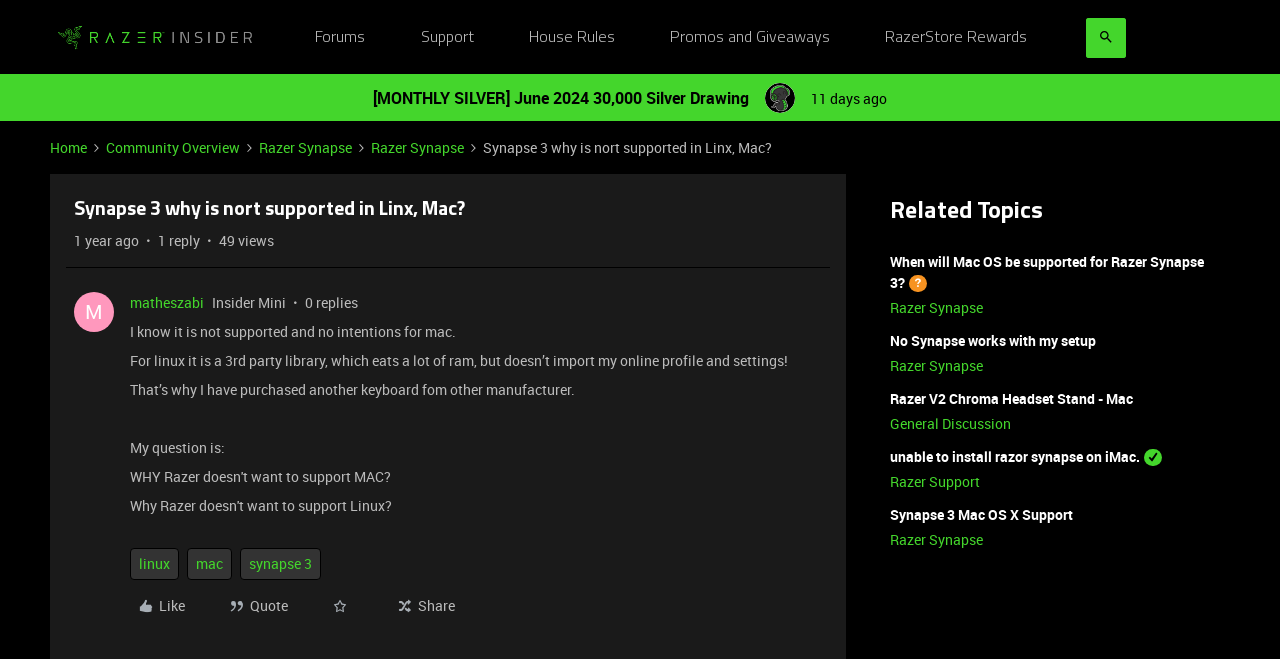Please provide the bounding box coordinates for the element that needs to be clicked to perform the instruction: "View the post of Njord". The coordinates must consist of four float numbers between 0 and 1, formatted as [left, top, right, bottom].

[0.598, 0.152, 0.621, 0.176]